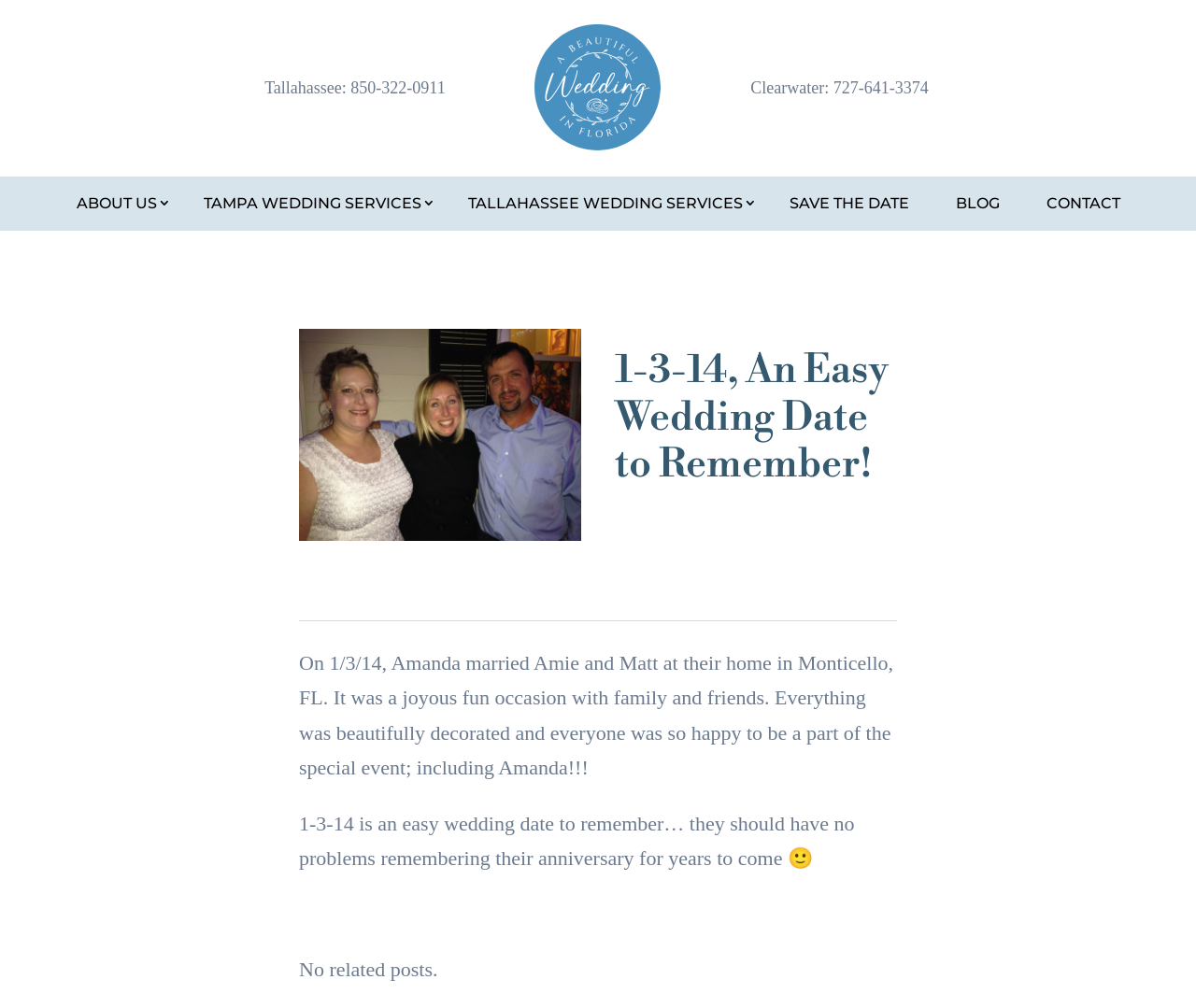Use a single word or phrase to respond to the question:
How many images are on the webpage?

2